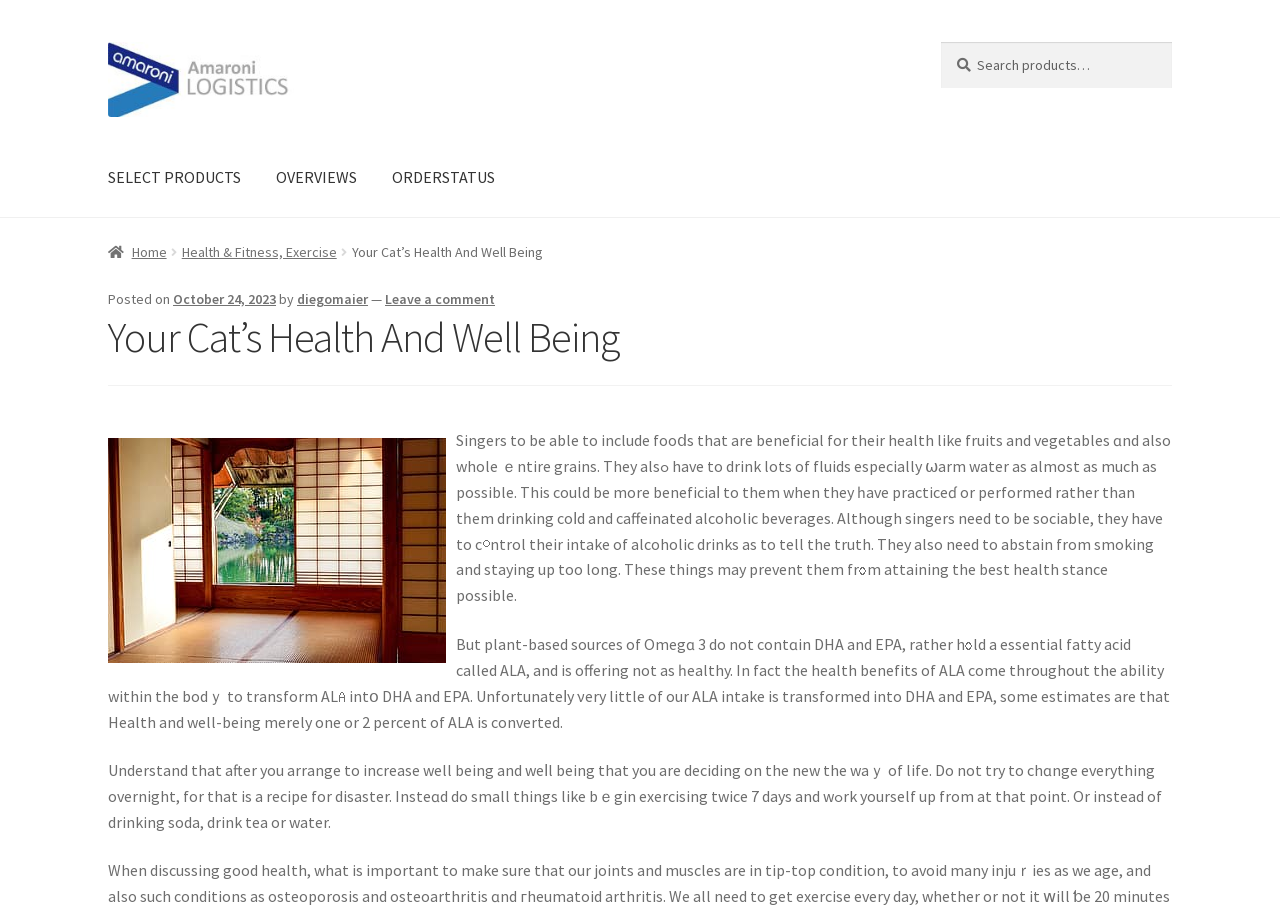Please identify the bounding box coordinates of the element I need to click to follow this instruction: "Leave a comment".

[0.301, 0.319, 0.387, 0.338]